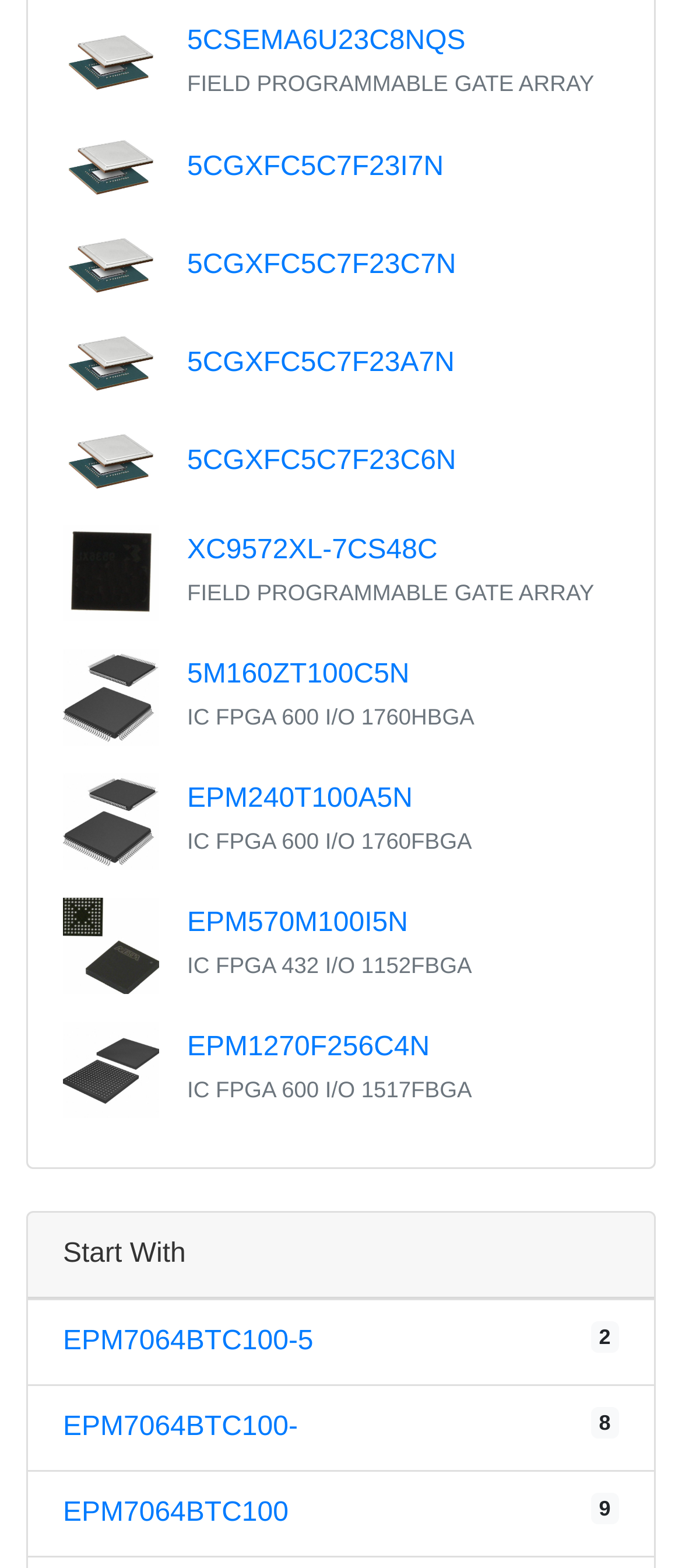Show the bounding box coordinates for the HTML element as described: "5M160ZT100C5N".

[0.274, 0.421, 0.6, 0.44]